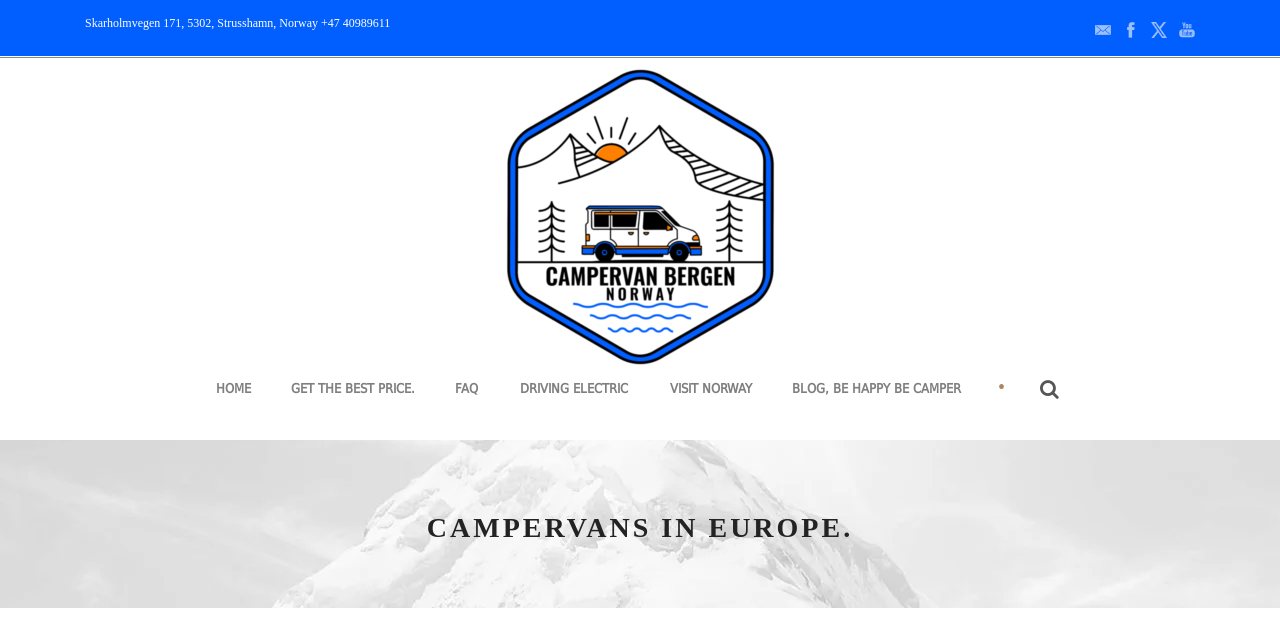Indicate the bounding box coordinates of the clickable region to achieve the following instruction: "Go to home page."

[0.169, 0.587, 0.212, 0.683]